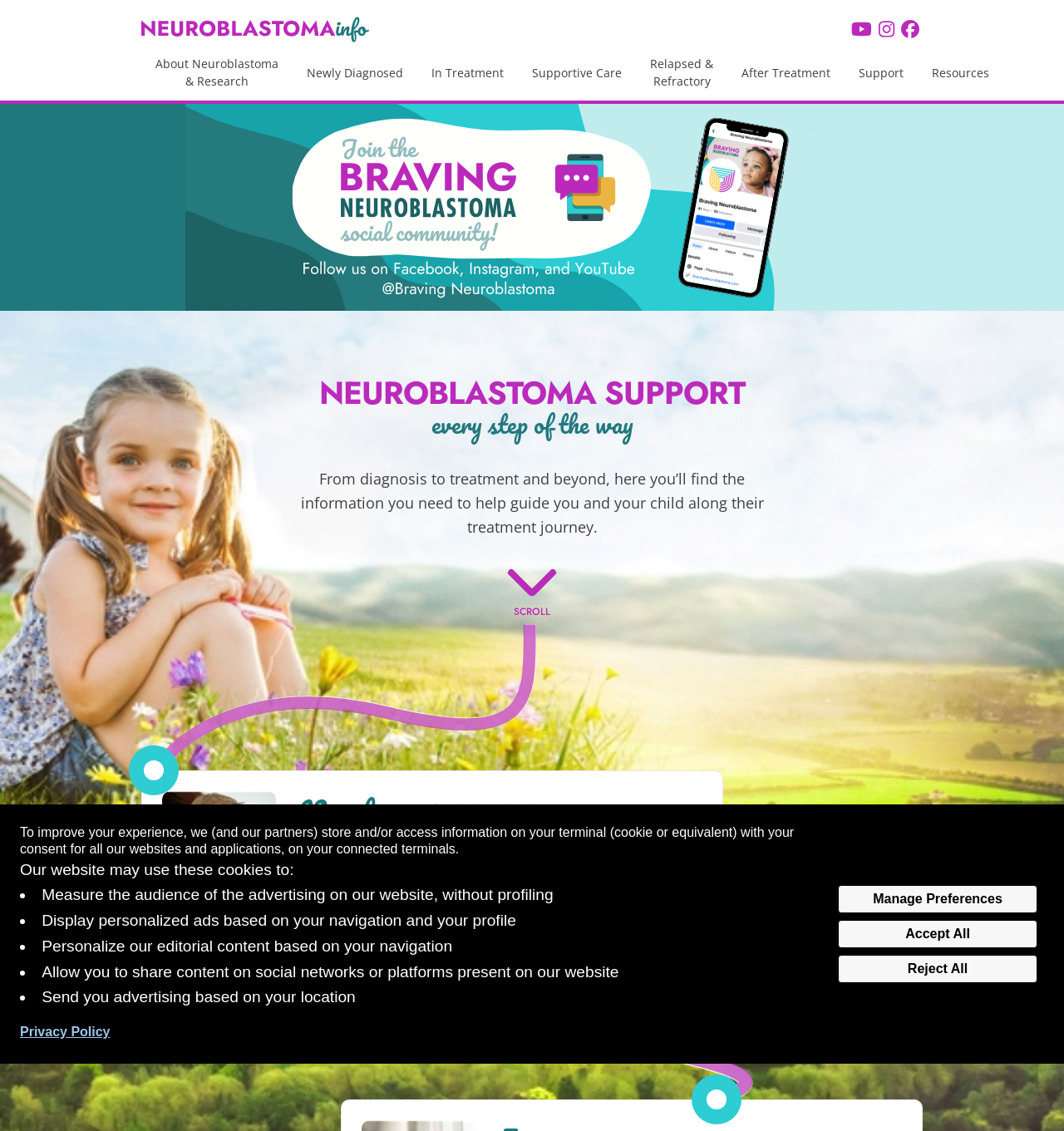What is the call-to-action in the 'Newly Diagnosed' section?
Based on the visual content, answer with a single word or a brief phrase.

Start your journey here